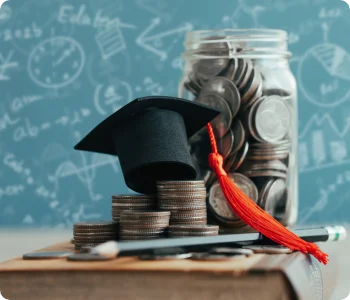Provide a comprehensive description of the image.

The image depicts a symbolic representation of the educational journey and the financial aspects associated with higher education. A graduation cap, with a striking red tassel, is placed atop a stack of coins, emphasizing the connection between academic achievement and financial investment. Beside this stack, a transparent jar filled with coins suggests the accumulation of savings or tuition funds, reinforcing the theme of financial planning for education. In the background, mathematical symbols and graphs are faintly visible, symbolizing the academic rigor and intellectual endeavors that accompany the pursuit of knowledge. This visual ties into the broader concept of the Academic Bank of Credit, highlighting the significance of funding and credit transferability in revolutionizing higher education, as discussed in the article titled "5 Benefits of the Academic Bank of Credit."